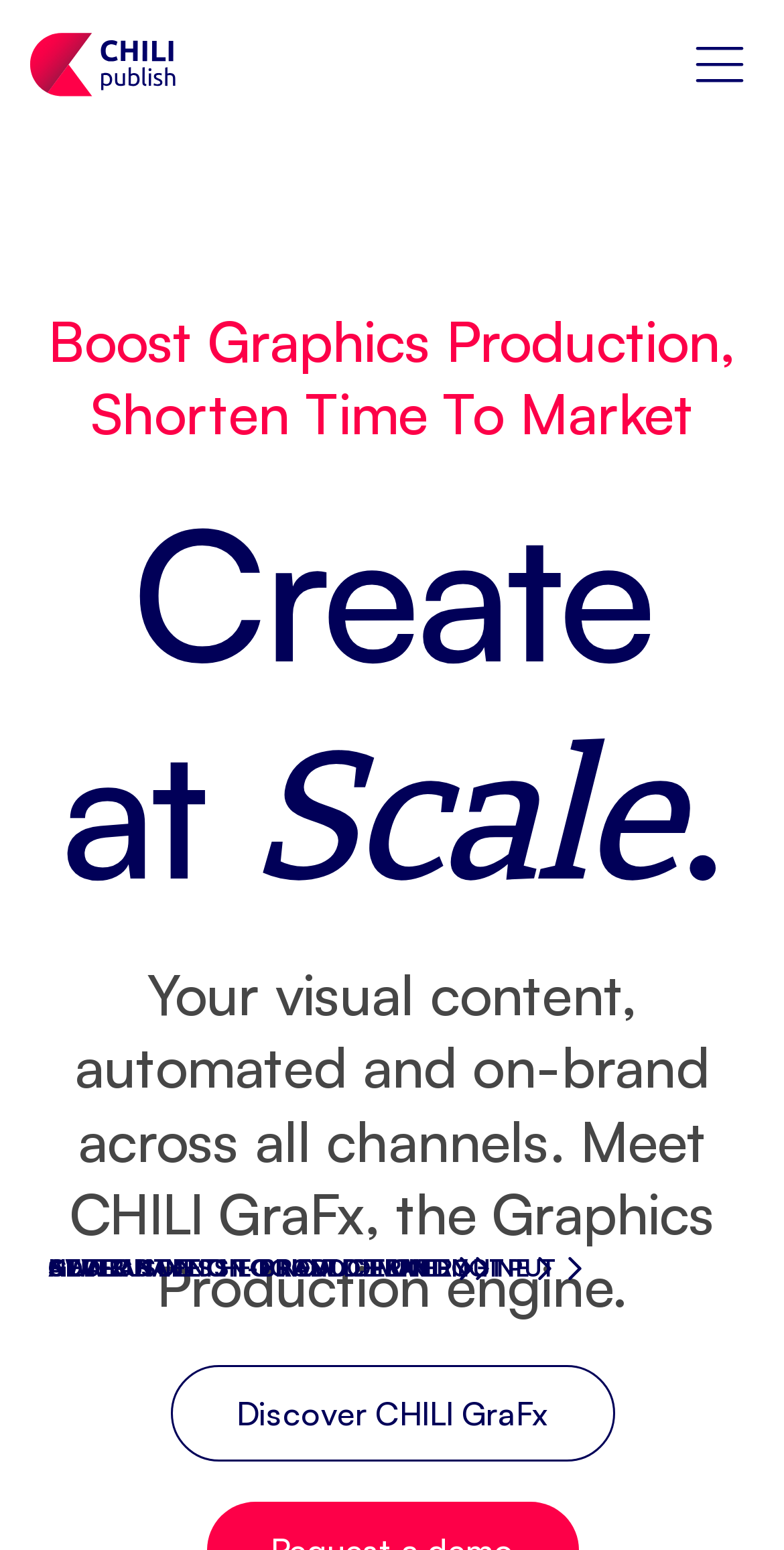Based on the element description aria-label="Homepage", identify the bounding box of the UI element in the given webpage screenshot. The coordinates should be in the format (top-left x, top-left y, bottom-right x, bottom-right y) and must be between 0 and 1.

[0.038, 0.021, 0.226, 0.062]